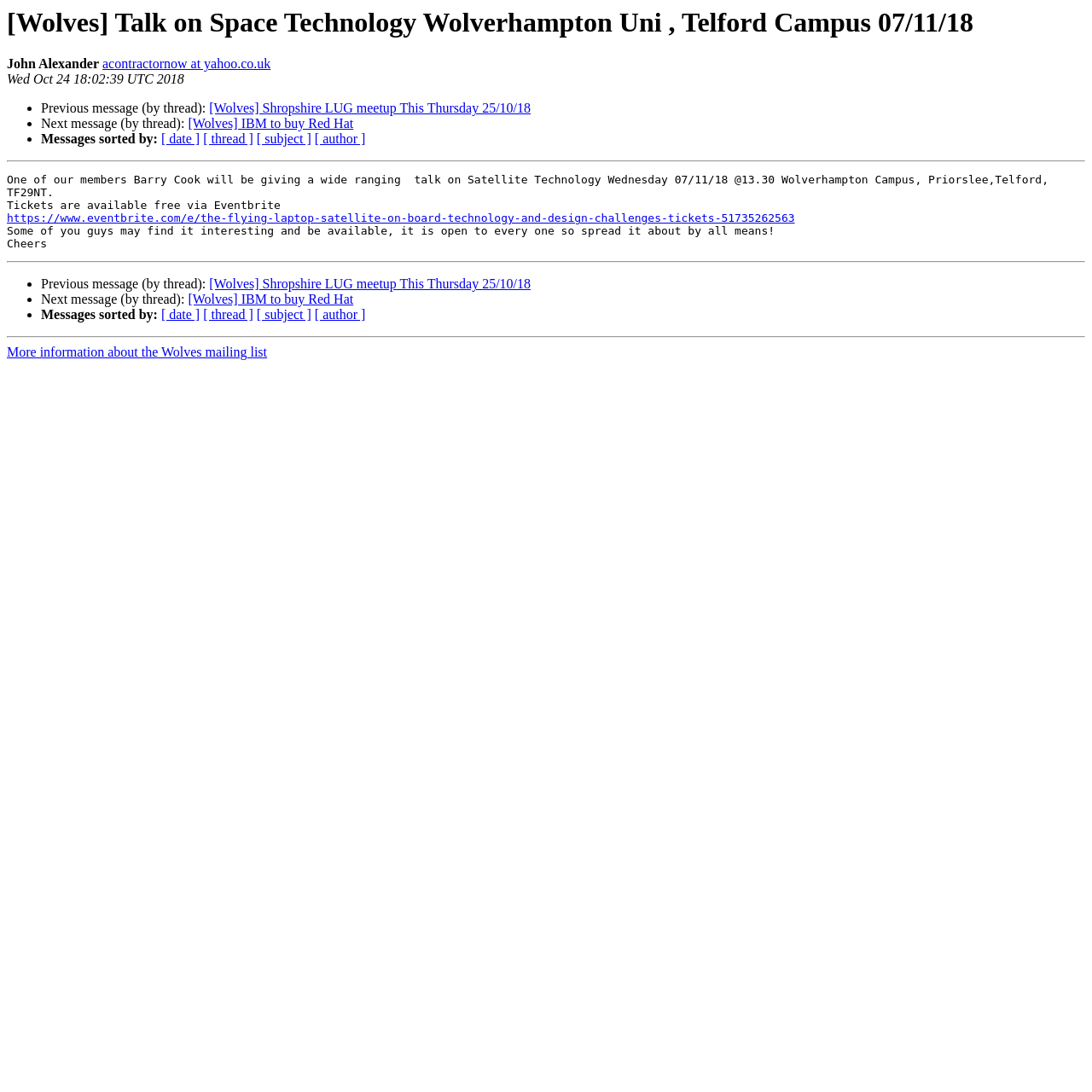Find the bounding box coordinates of the clickable area required to complete the following action: "Click on the link to view event details on Eventbrite".

[0.006, 0.194, 0.728, 0.206]